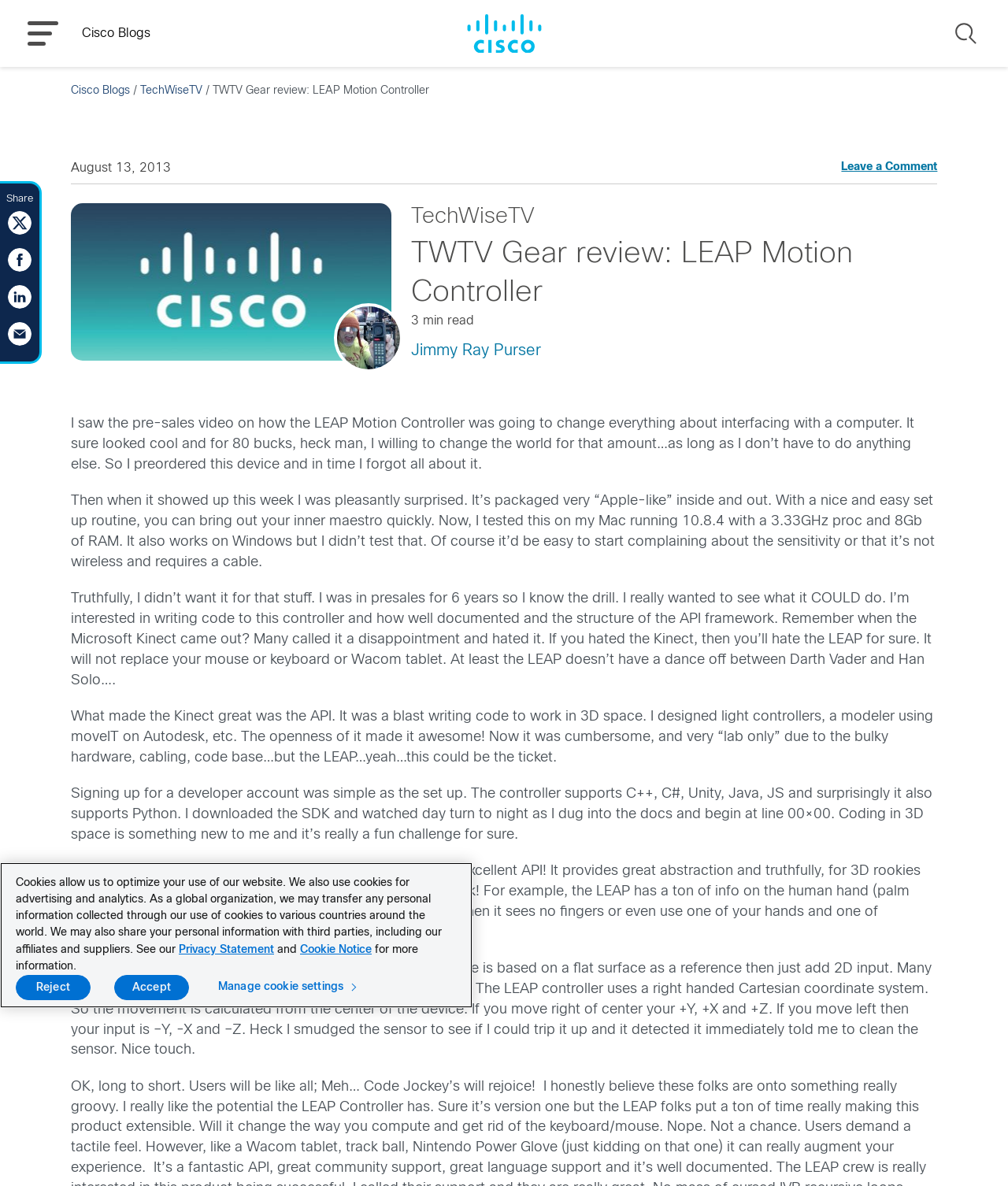Indicate the bounding box coordinates of the clickable region to achieve the following instruction: "Read the article by Jimmy Ray Purser."

[0.408, 0.29, 0.537, 0.302]